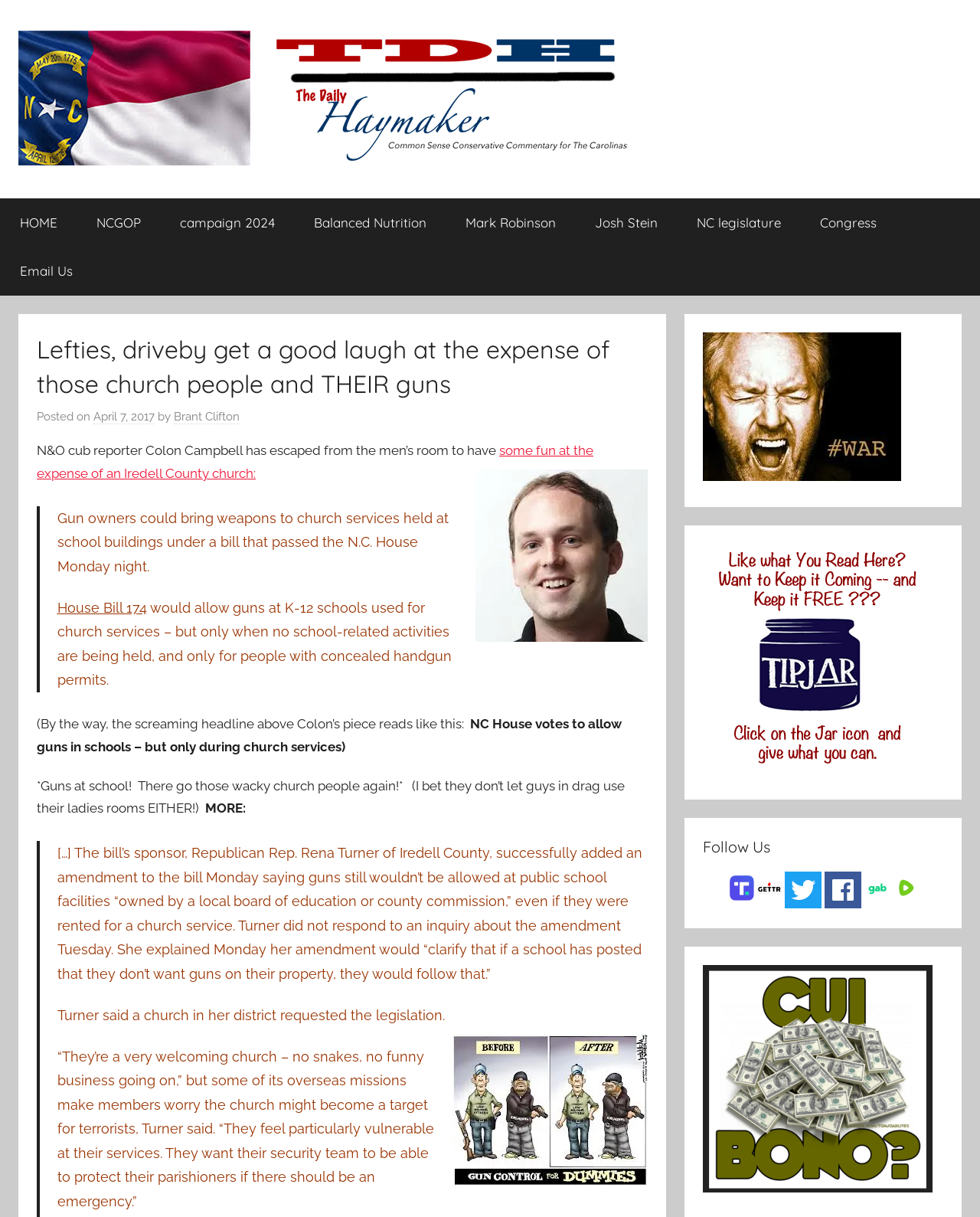What is the purpose of the security team at the church?
Answer the question with a single word or phrase derived from the image.

To protect parishioners from terrorists